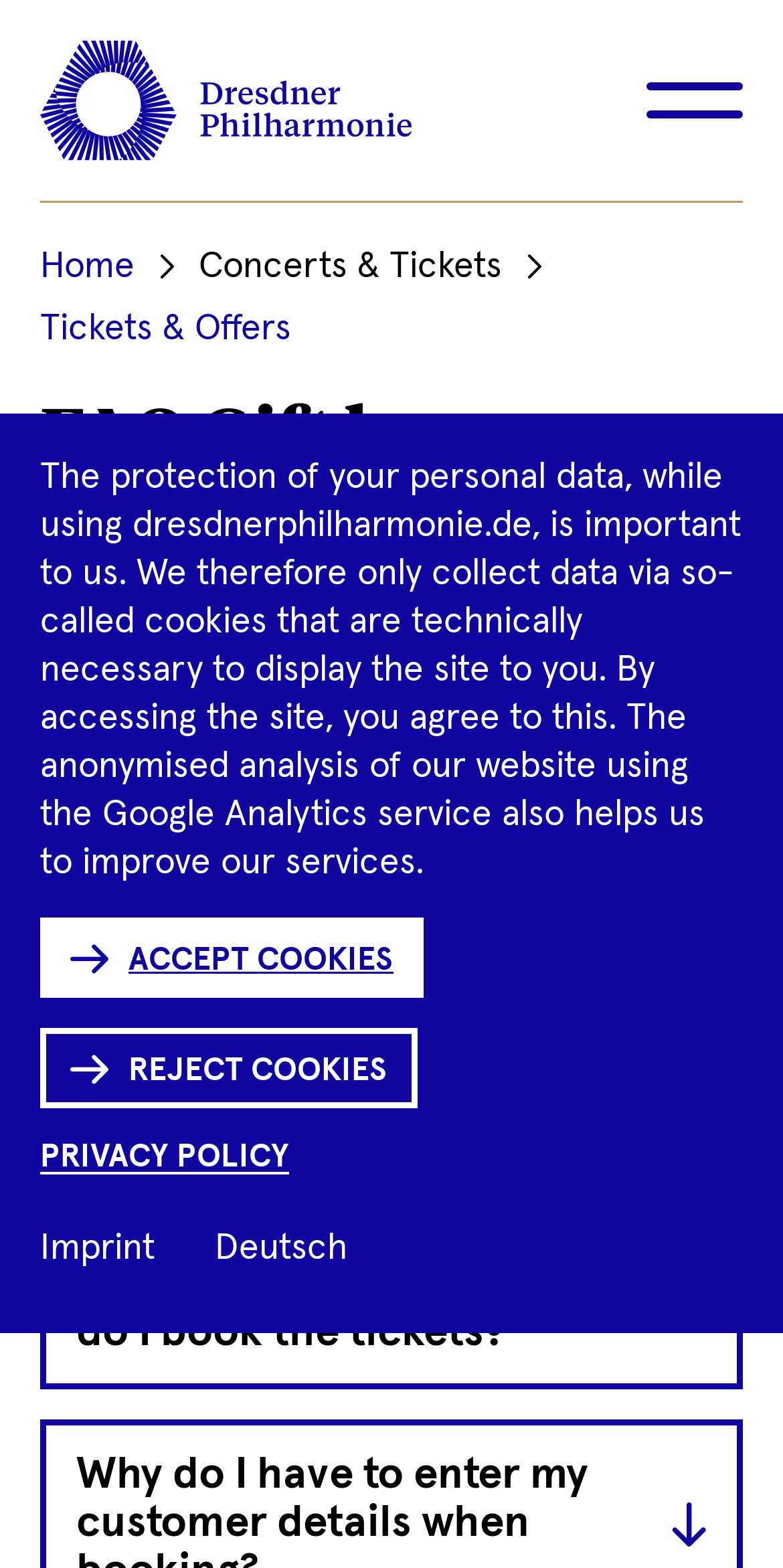Answer with a single word or phrase: 
What is the current page about?

Christmas gift boxes